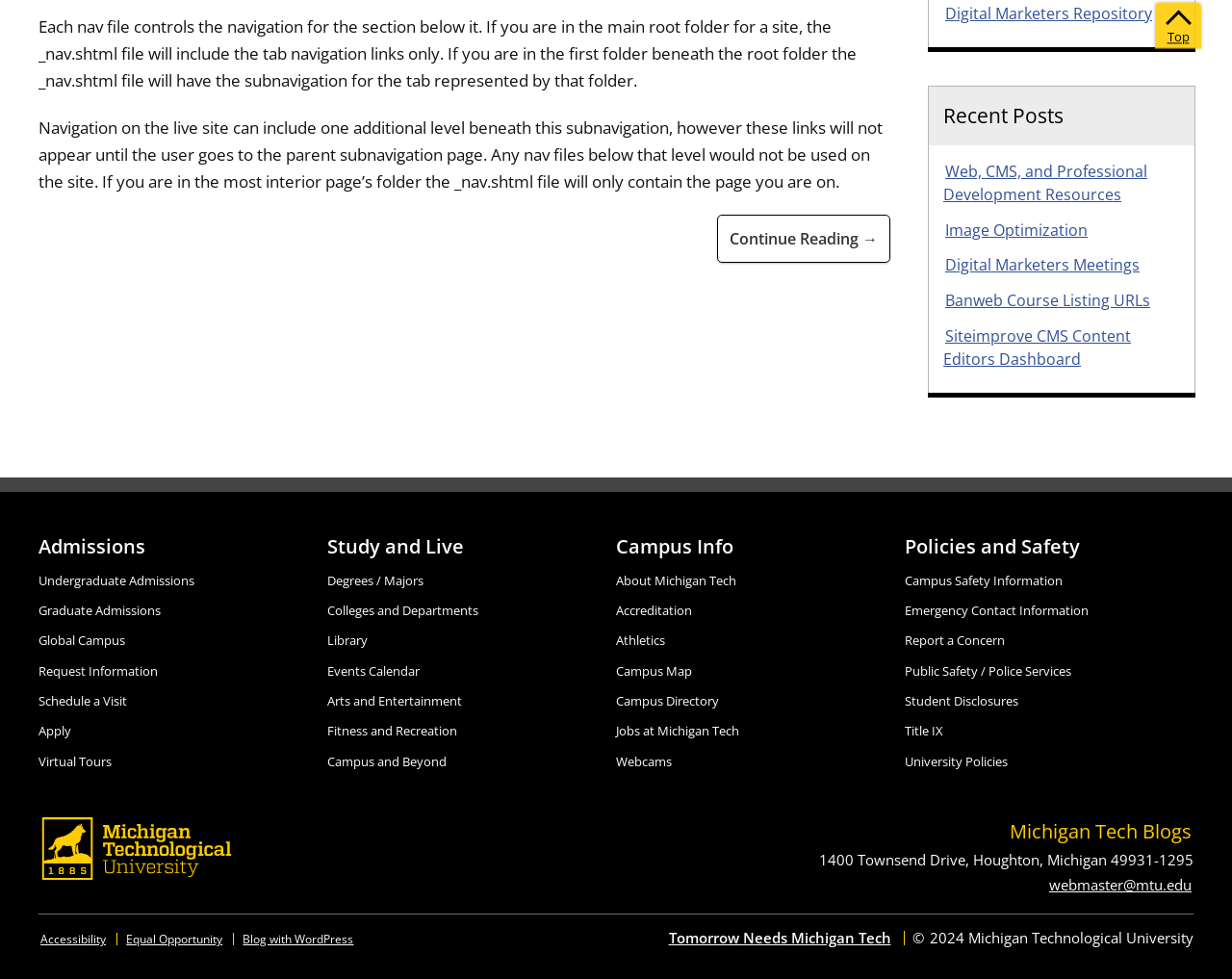Identify the bounding box coordinates of the clickable region necessary to fulfill the following instruction: "Click on Call now". The bounding box coordinates should be four float numbers between 0 and 1, i.e., [left, top, right, bottom].

None